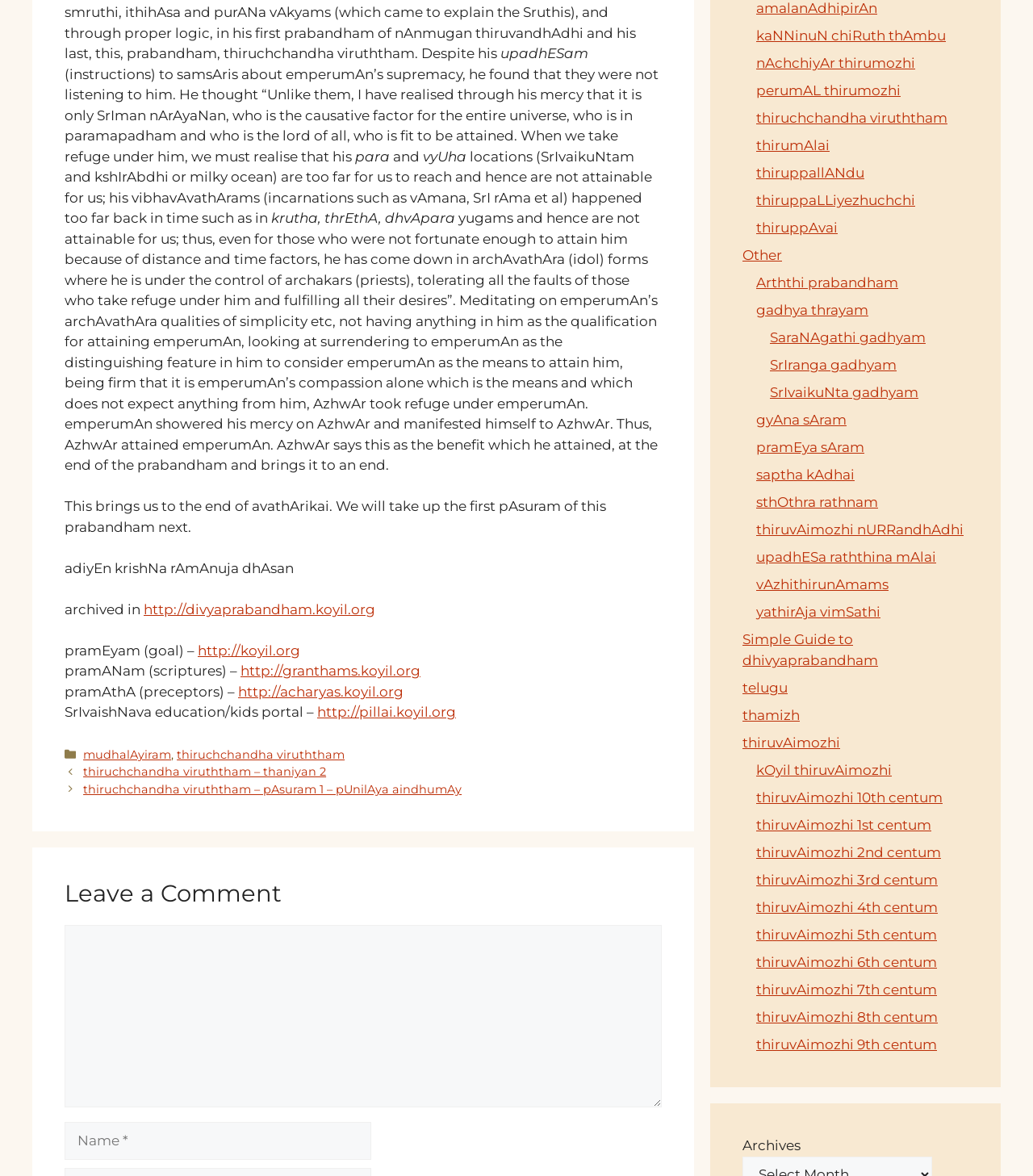Could you determine the bounding box coordinates of the clickable element to complete the instruction: "Click on the link to access the SrIvaishNava education/kids portal"? Provide the coordinates as four float numbers between 0 and 1, i.e., [left, top, right, bottom].

[0.307, 0.599, 0.441, 0.612]